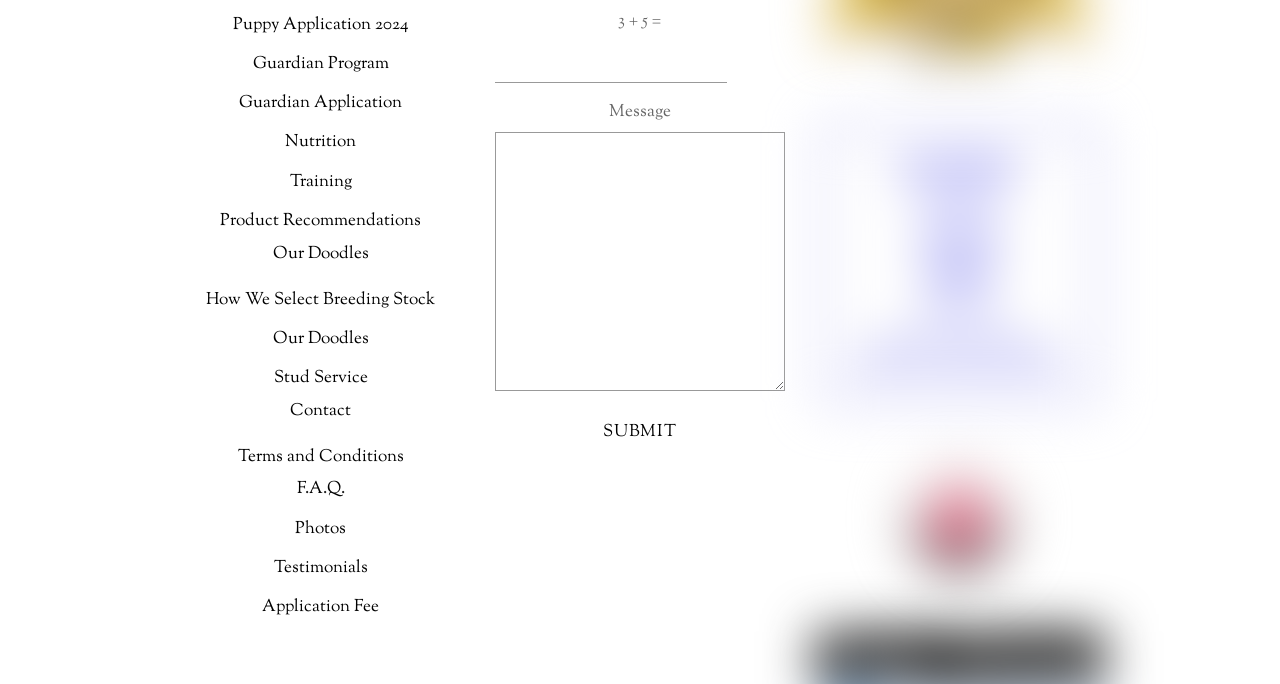Identify the bounding box coordinates for the element that needs to be clicked to fulfill this instruction: "Fill in the Message field". Provide the coordinates in the format of four float numbers between 0 and 1: [left, top, right, bottom].

[0.387, 0.193, 0.613, 0.572]